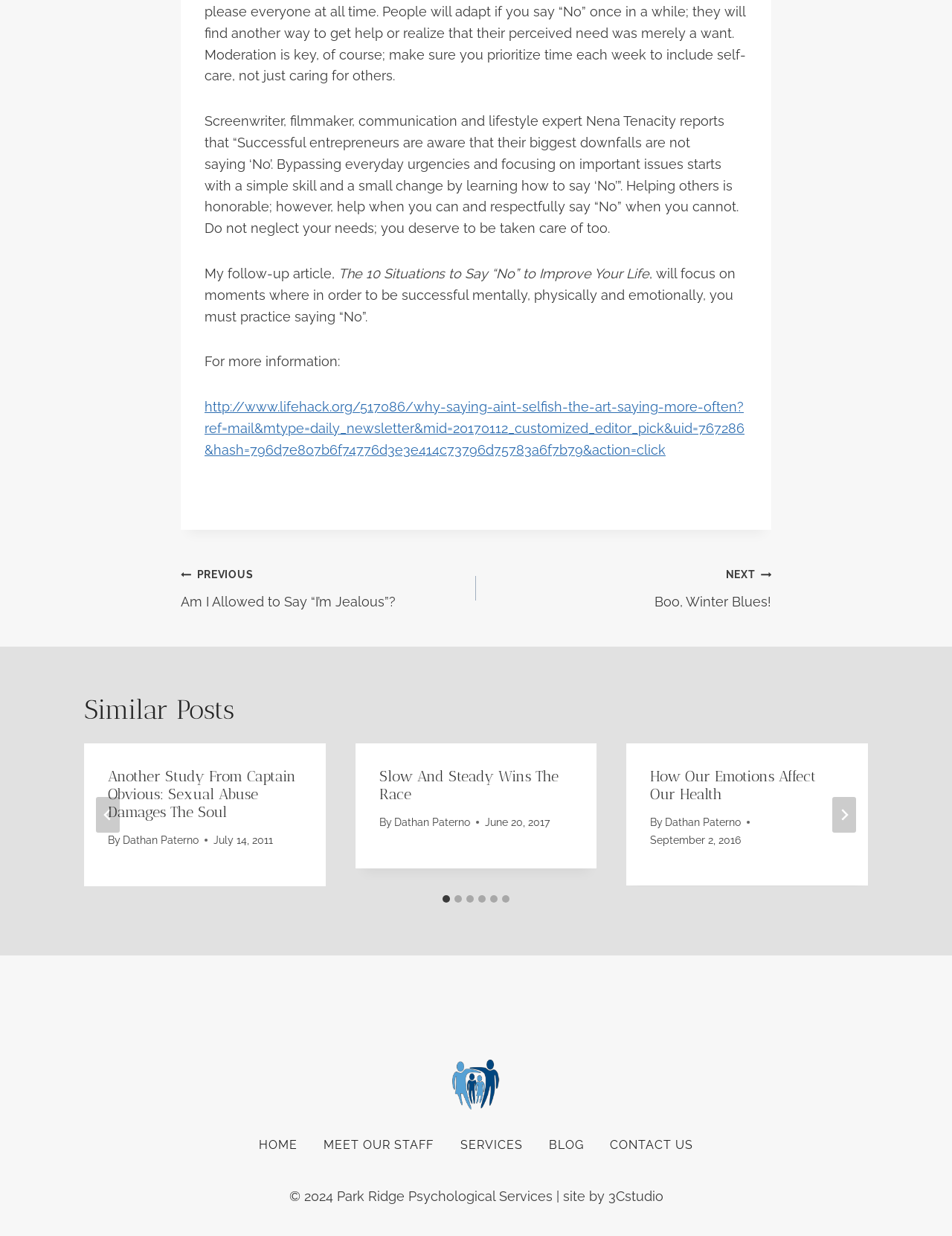Refer to the screenshot and answer the following question in detail:
What is the name of the website's footer navigation section?

I found the answer by looking at the bottom of the webpage and finding the navigation section with the label 'Footer Navigation'.